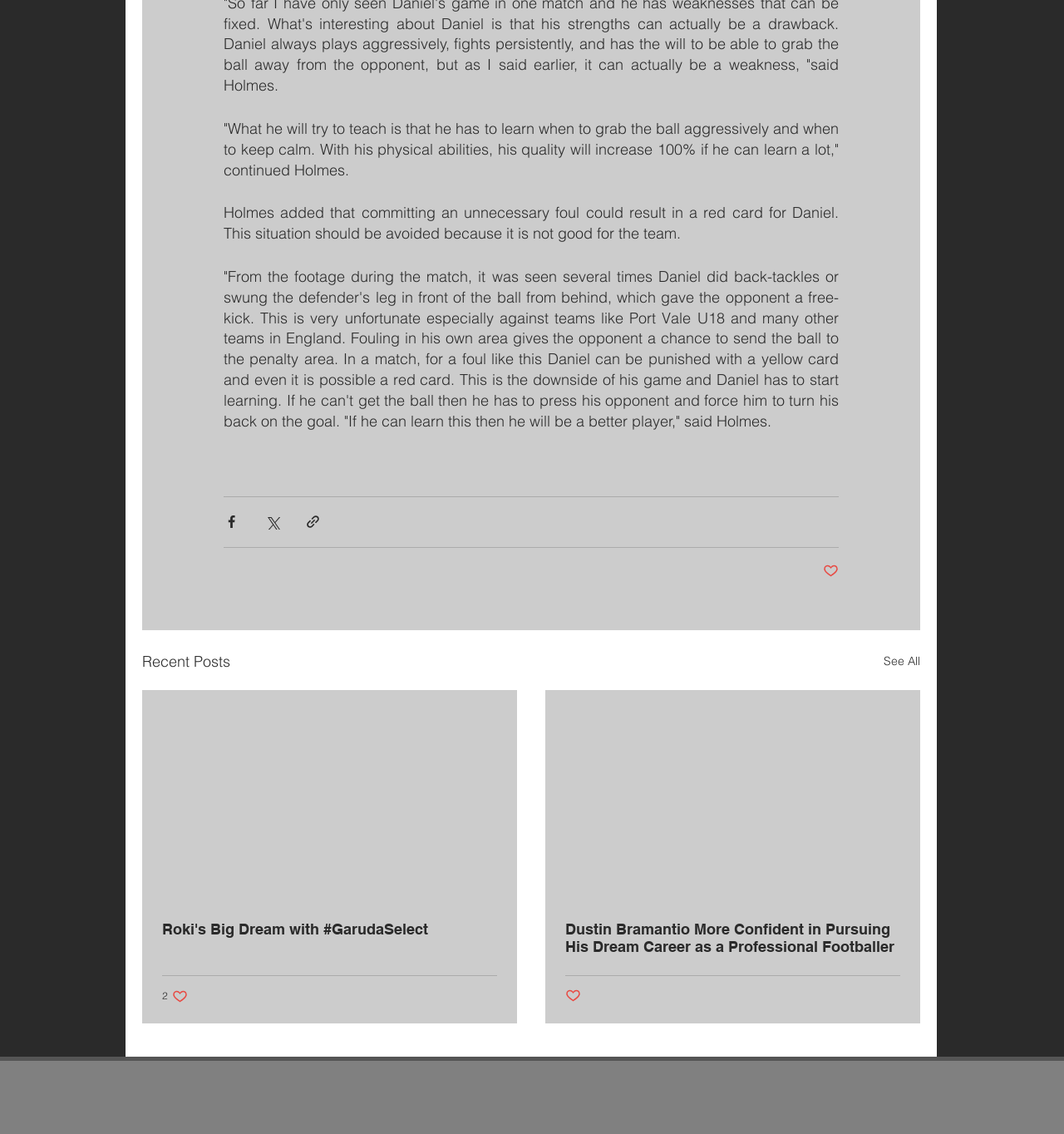Locate the bounding box coordinates of the clickable element to fulfill the following instruction: "Like the post". Provide the coordinates as four float numbers between 0 and 1 in the format [left, top, right, bottom].

[0.773, 0.496, 0.788, 0.511]